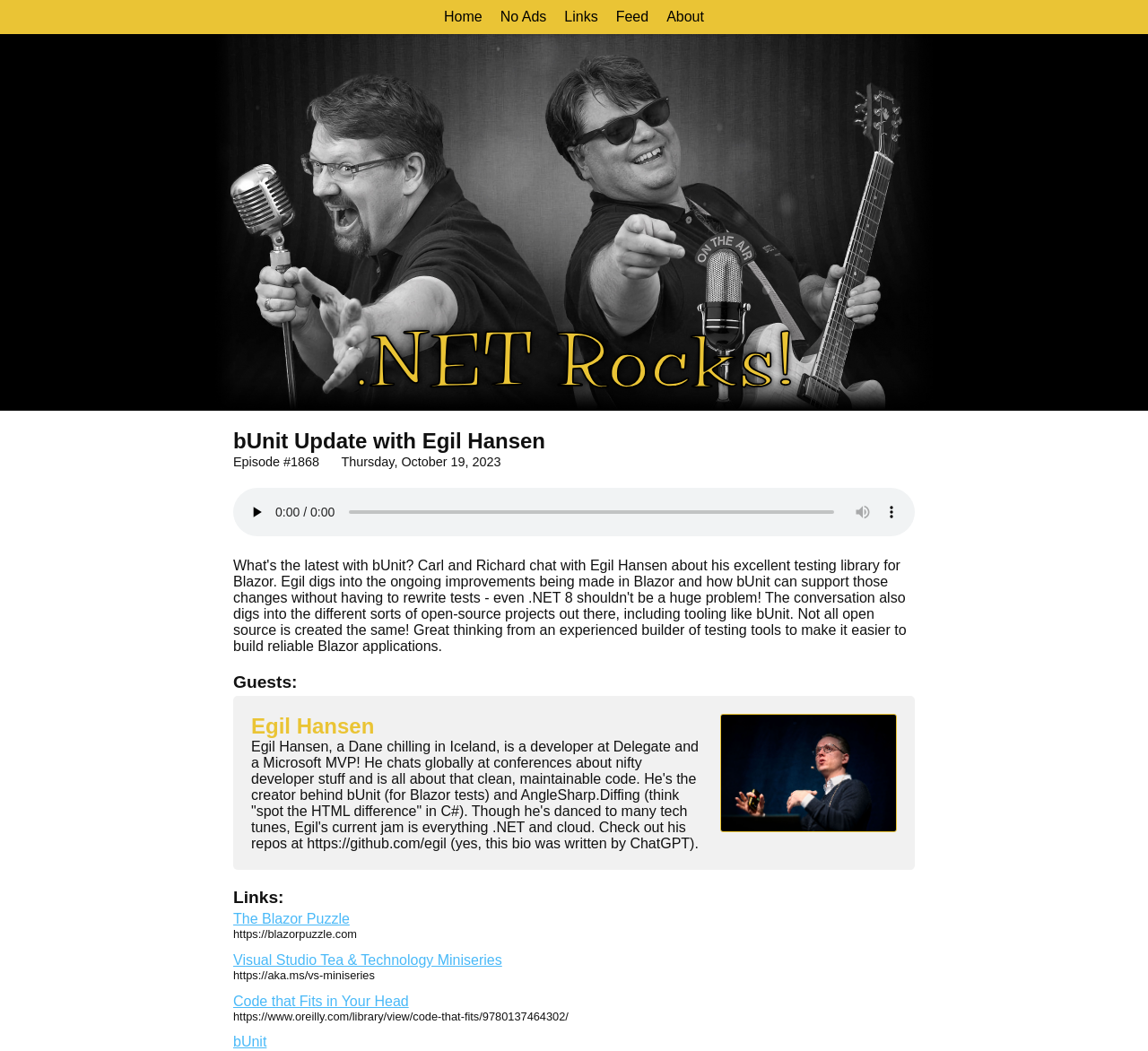Identify the bounding box coordinates for the element that needs to be clicked to fulfill this instruction: "Click the 'Home' link". Provide the coordinates in the format of four float numbers between 0 and 1: [left, top, right, bottom].

[0.387, 0.009, 0.42, 0.023]